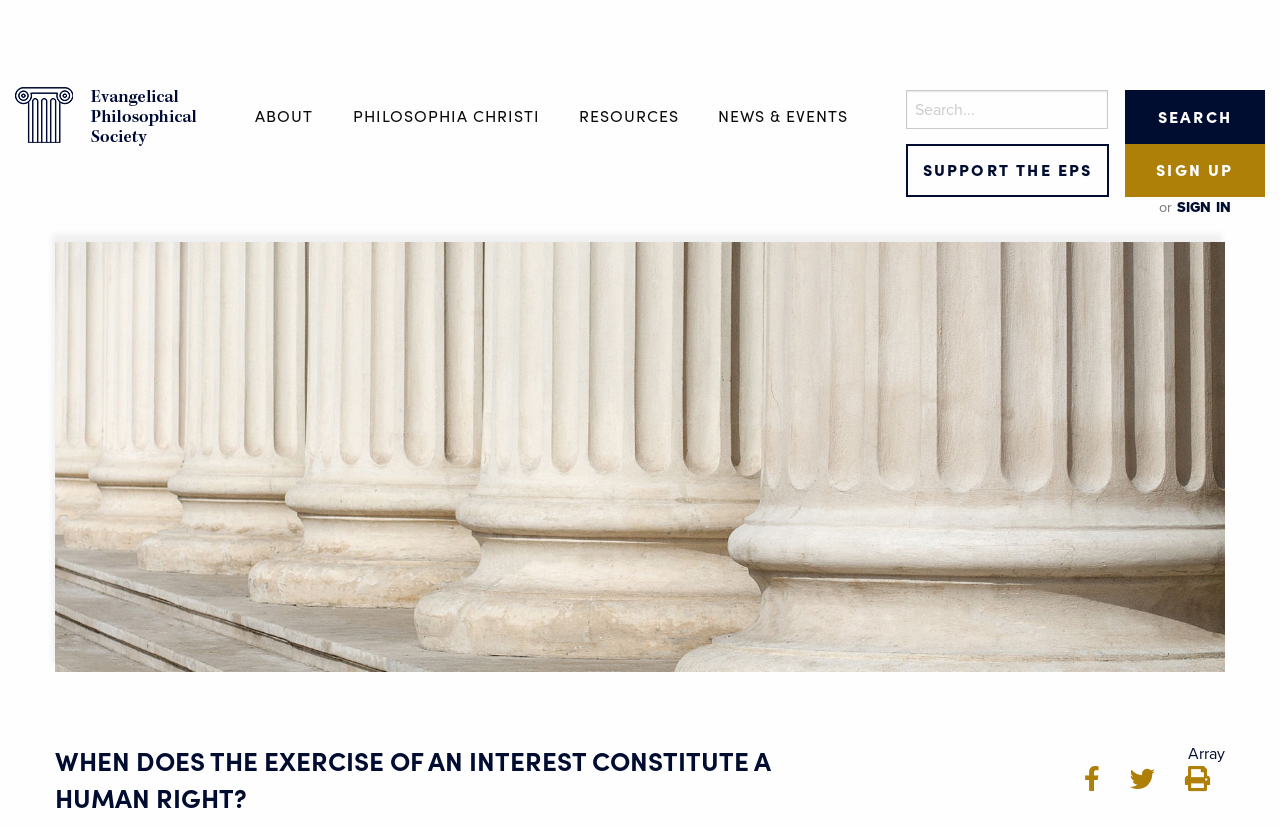Review the image closely and give a comprehensive answer to the question: What is the purpose of the 'SUPPORT THE EPS' link?

The 'SUPPORT THE EPS' link is located at the top right corner of the webpage, and it suggests that users can support the Evangelical Philosophical Society (EPS) by clicking on the link. The EPS is likely the organization responsible for the webpage and its content.